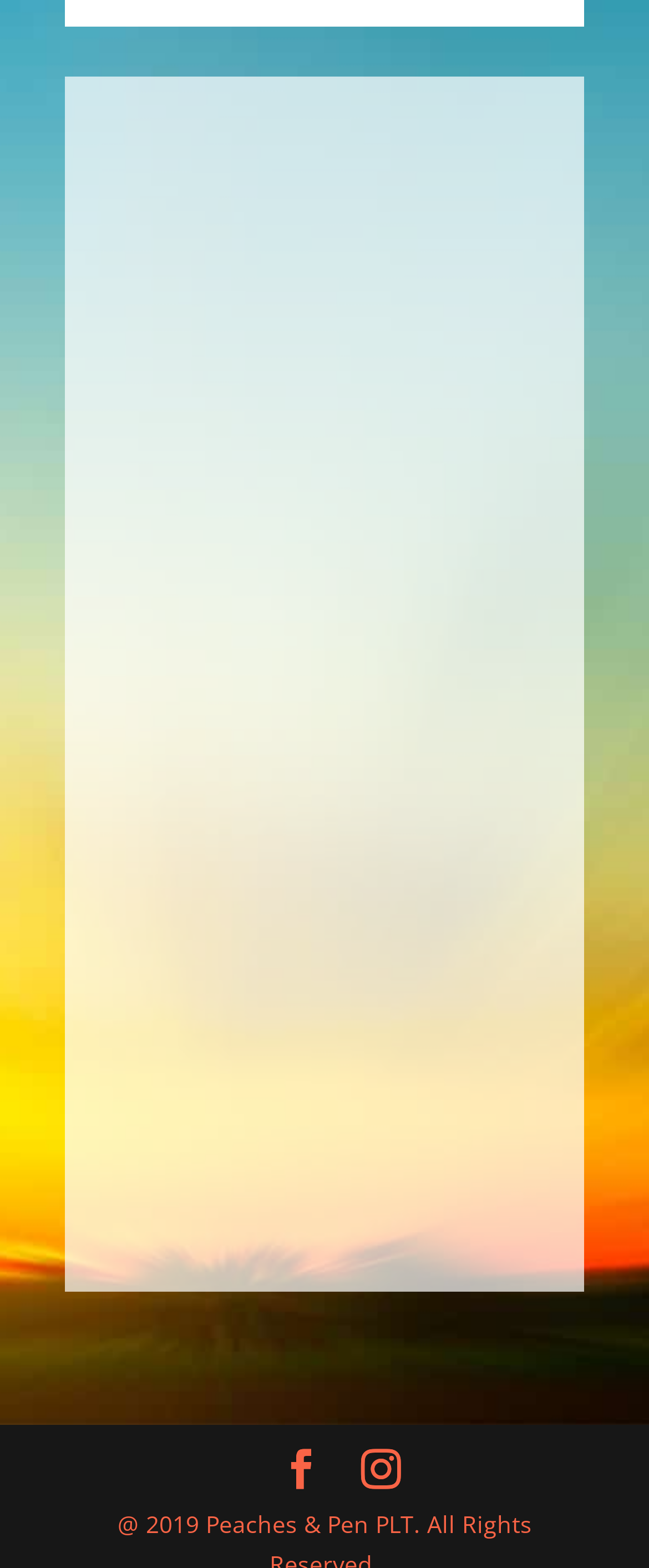Please respond to the question with a concise word or phrase:
Is the first textbox required?

No